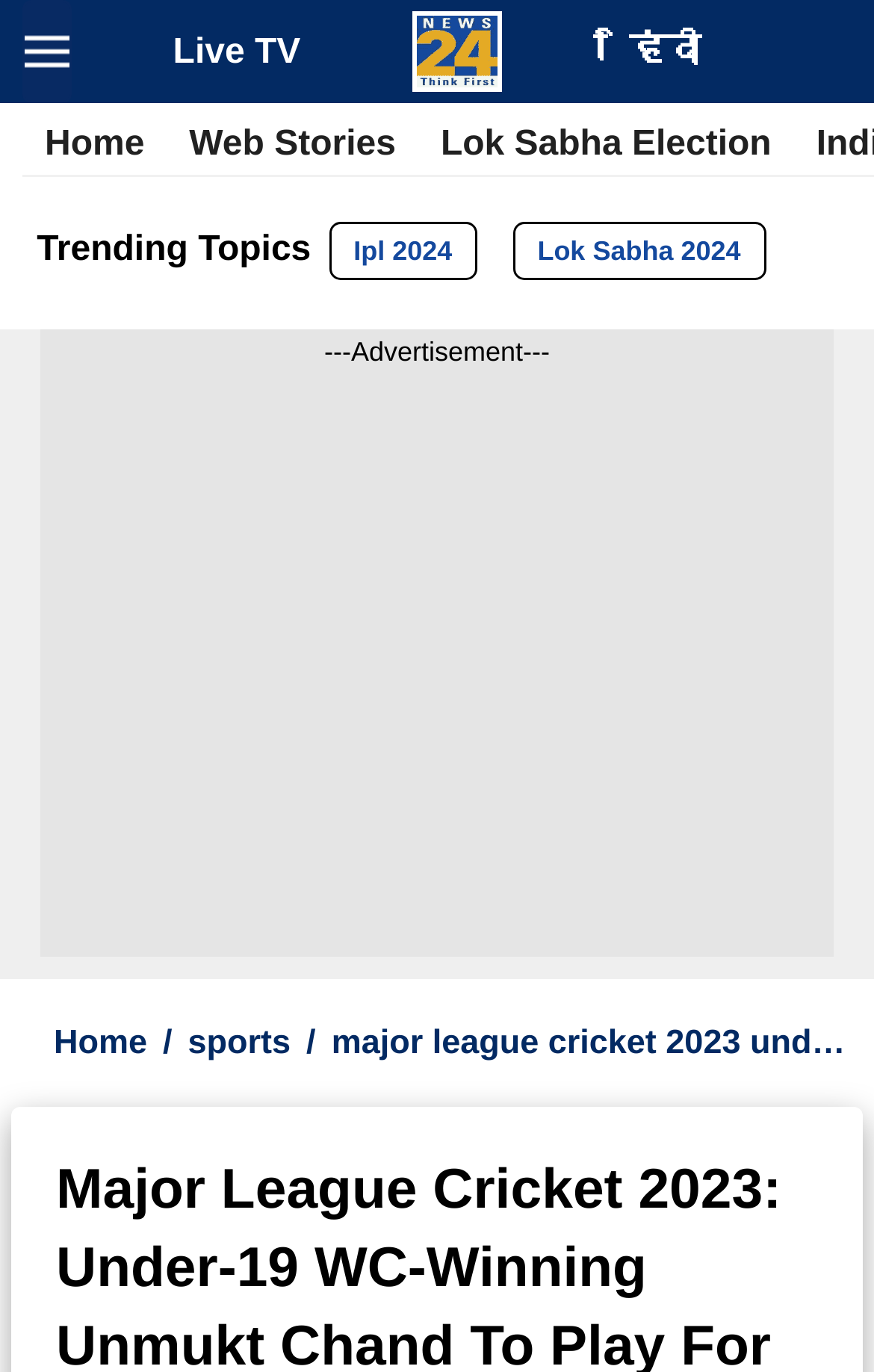Identify the bounding box coordinates of the clickable region required to complete the instruction: "Toggle navigation". The coordinates should be given as four float numbers within the range of 0 and 1, i.e., [left, top, right, bottom].

[0.026, 0.0, 0.082, 0.075]